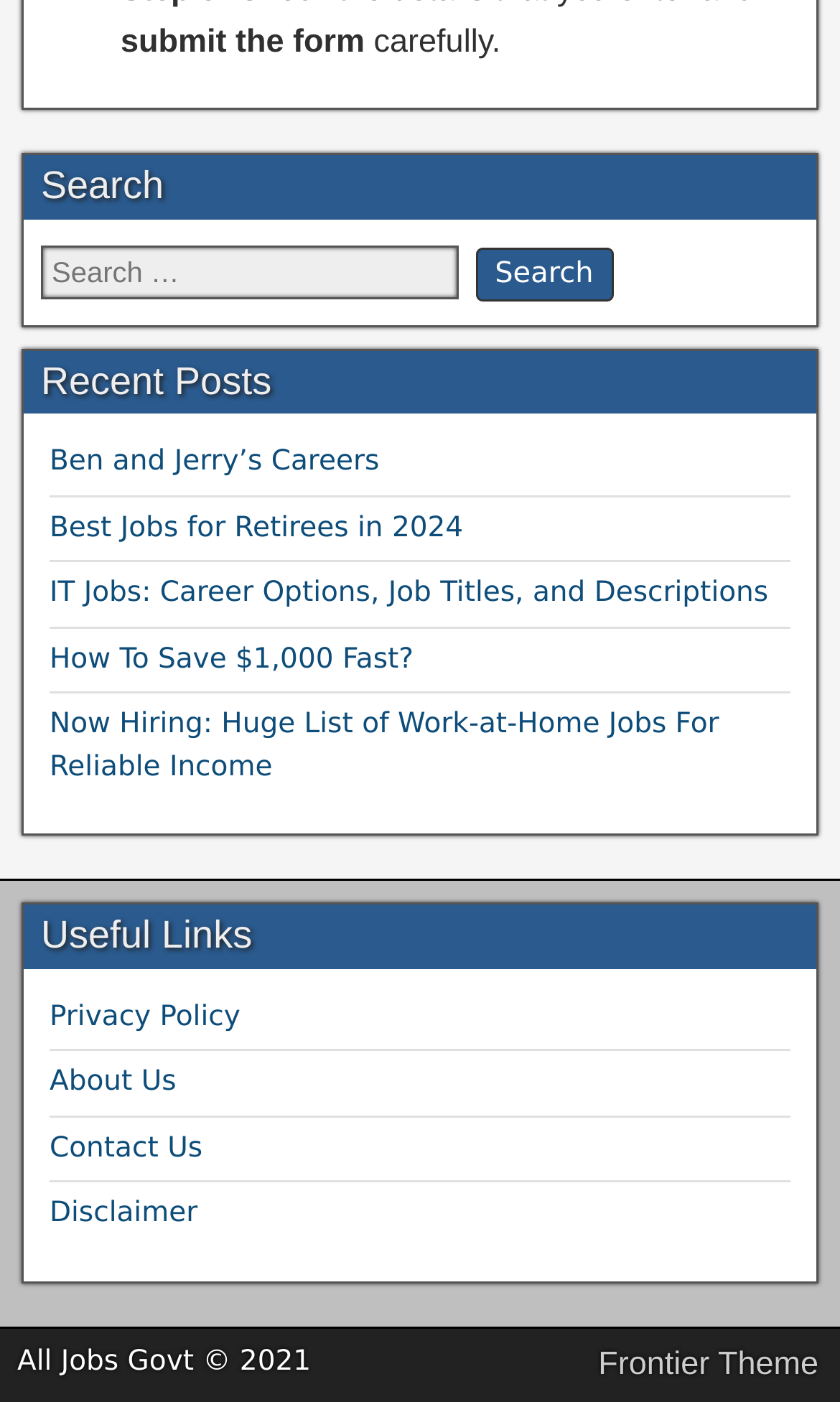How many links are under 'Recent Posts'?
Refer to the image and answer the question using a single word or phrase.

5